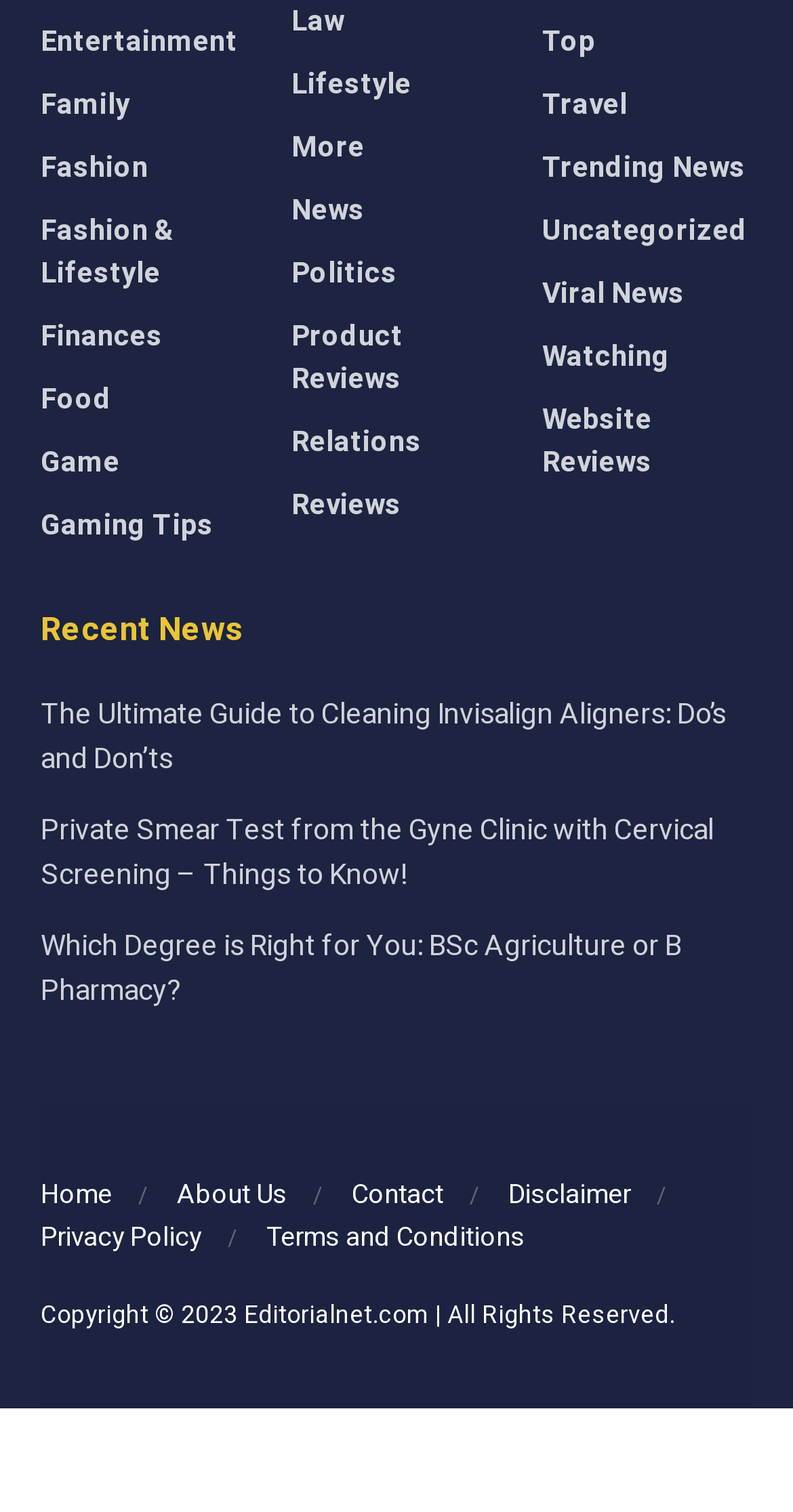Please determine the bounding box coordinates of the element to click on in order to accomplish the following task: "Click on Entertainment". Ensure the coordinates are four float numbers ranging from 0 to 1, i.e., [left, top, right, bottom].

[0.051, 0.013, 0.3, 0.041]